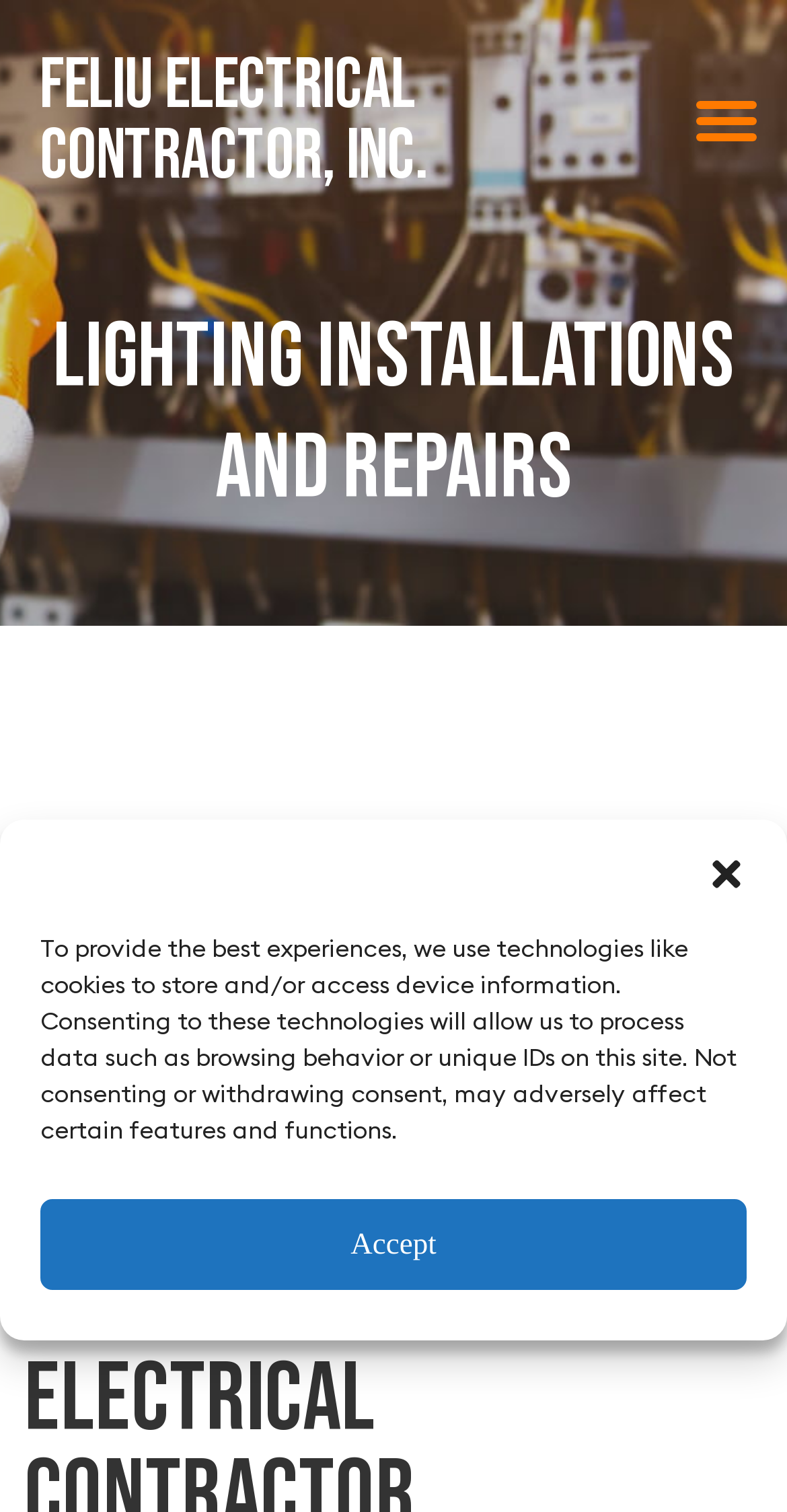What is the phone number to call for services?
Kindly answer the question with as much detail as you can.

The phone number can be found on the top of the webpage, which is 'Best Lighting Installations And Repairs Services In Miami Call Now 305-607-4447'. This suggests that the phone number is 305-607-4447, which can be used to contact the company for their services.